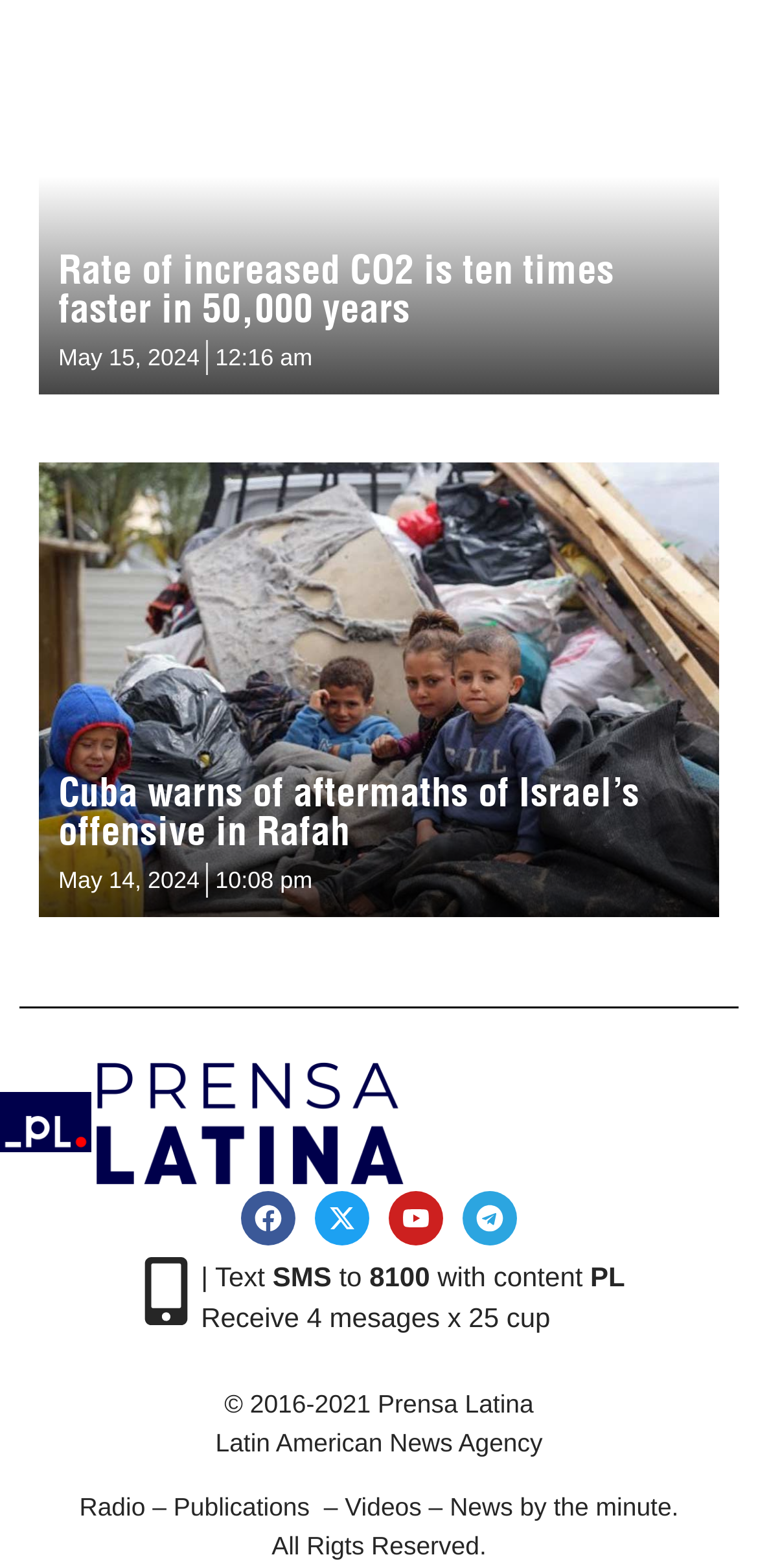What is the format of the SMS service?
Could you give a comprehensive explanation in response to this question?

I found the text '8100' associated with the SMS service, which is likely to be the format or number to send SMS messages to.